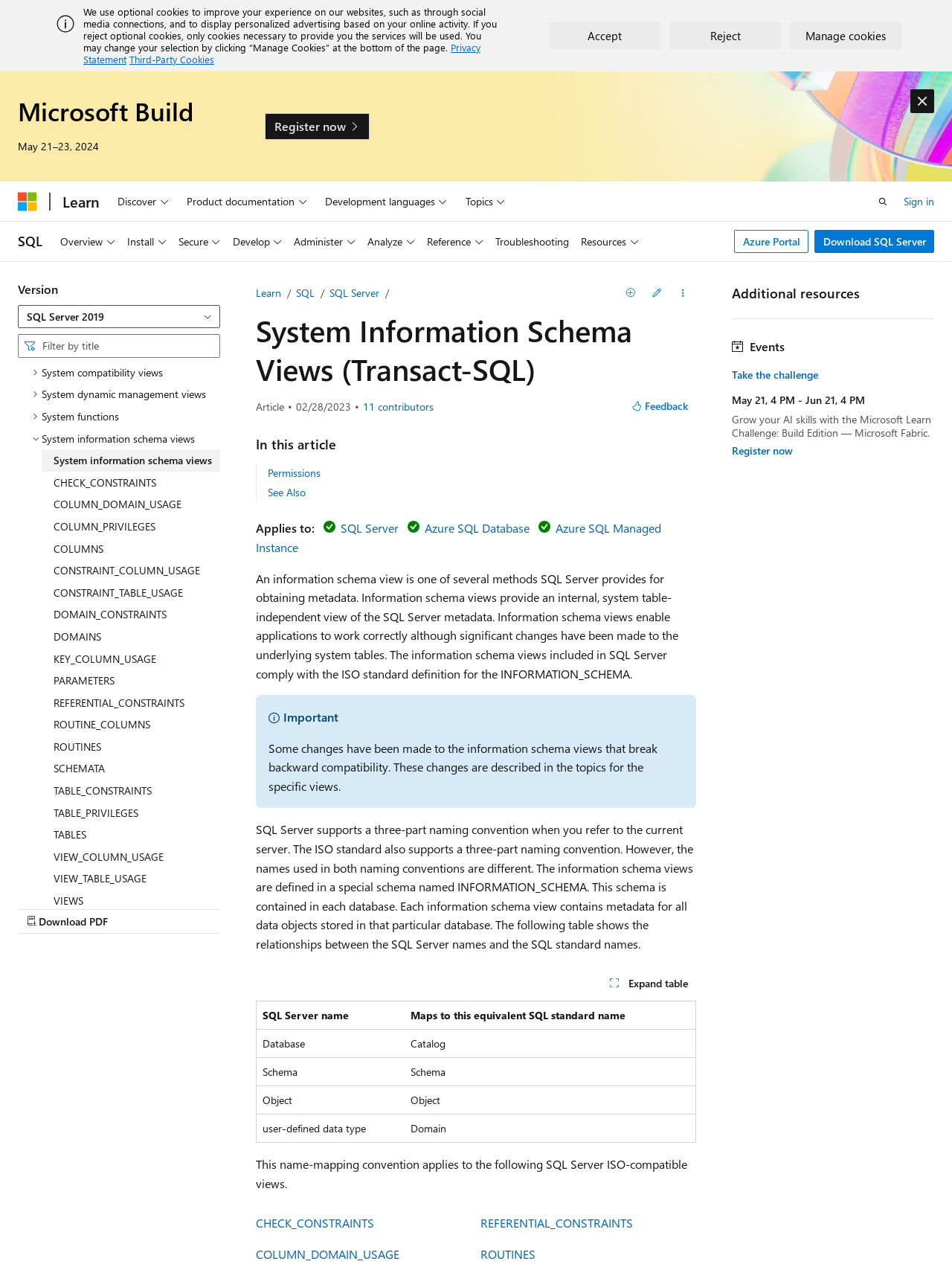How many links are there in the top navigation bar?
Look at the screenshot and respond with a single word or phrase.

5